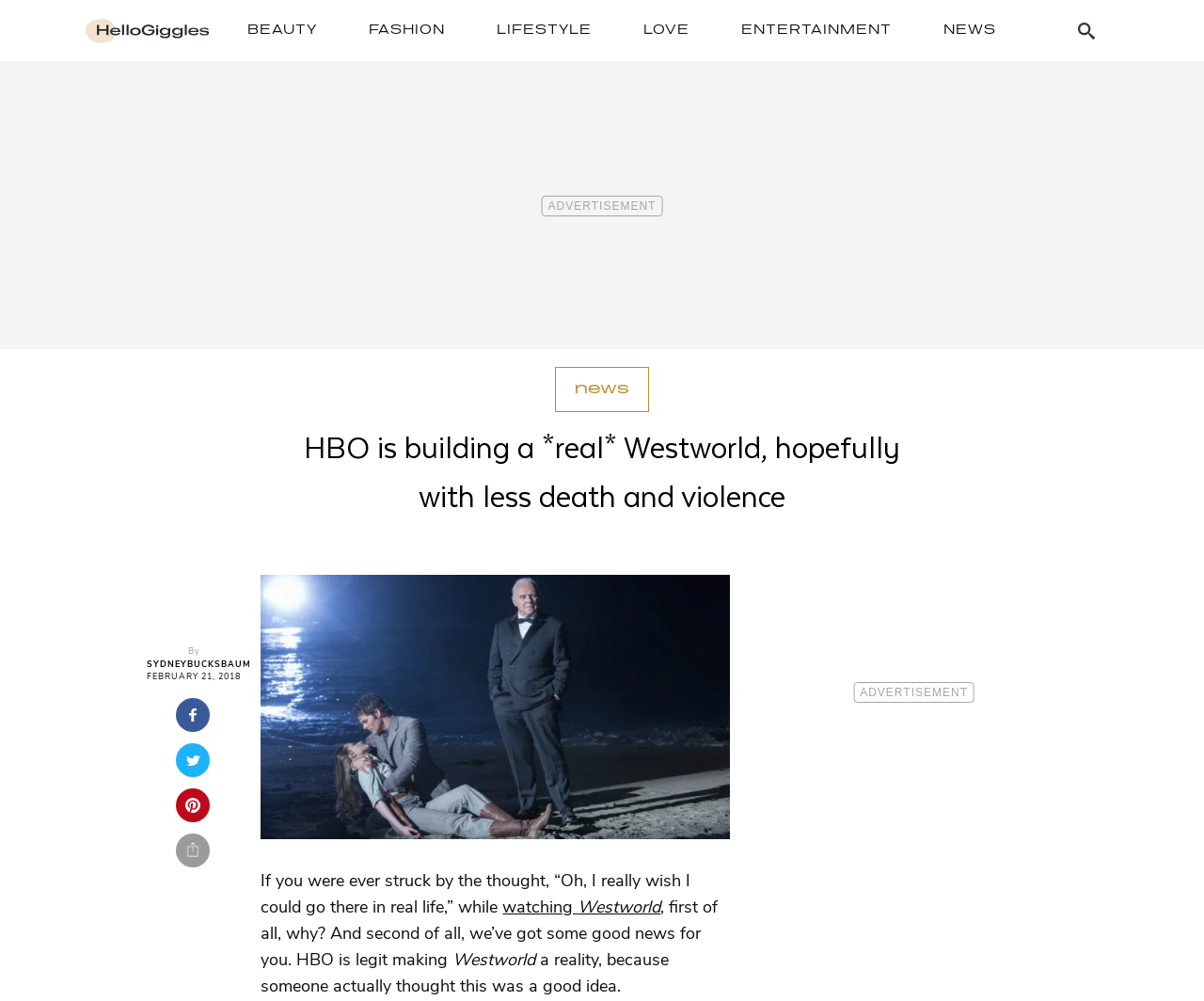Determine the bounding box coordinates of the area to click in order to meet this instruction: "Read the 'ENTERTAINMENT' section".

[0.604, 0.012, 0.752, 0.049]